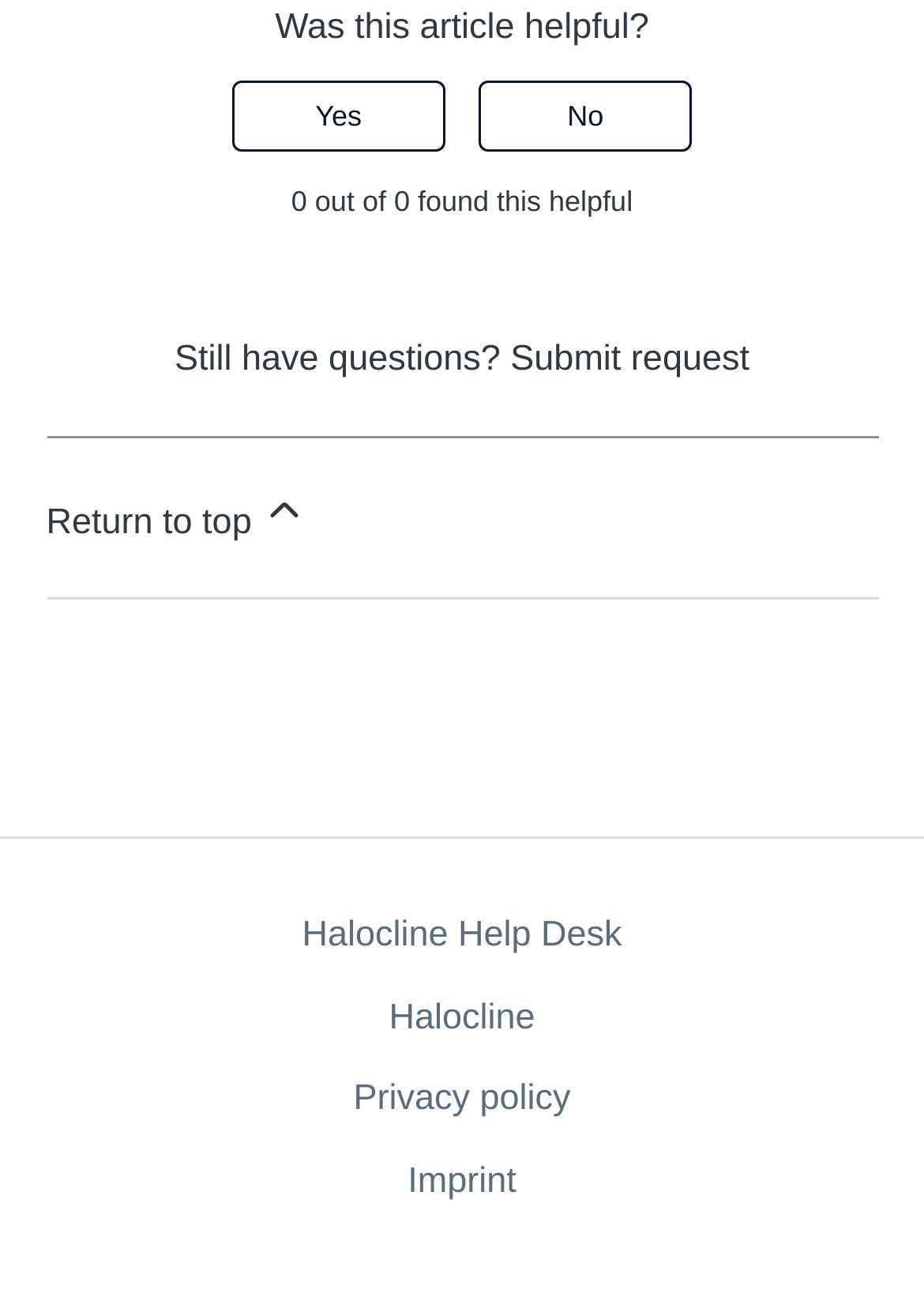Given the webpage screenshot, identify the bounding box of the UI element that matches this description: "Privacy policy".

[0.382, 0.821, 0.618, 0.862]